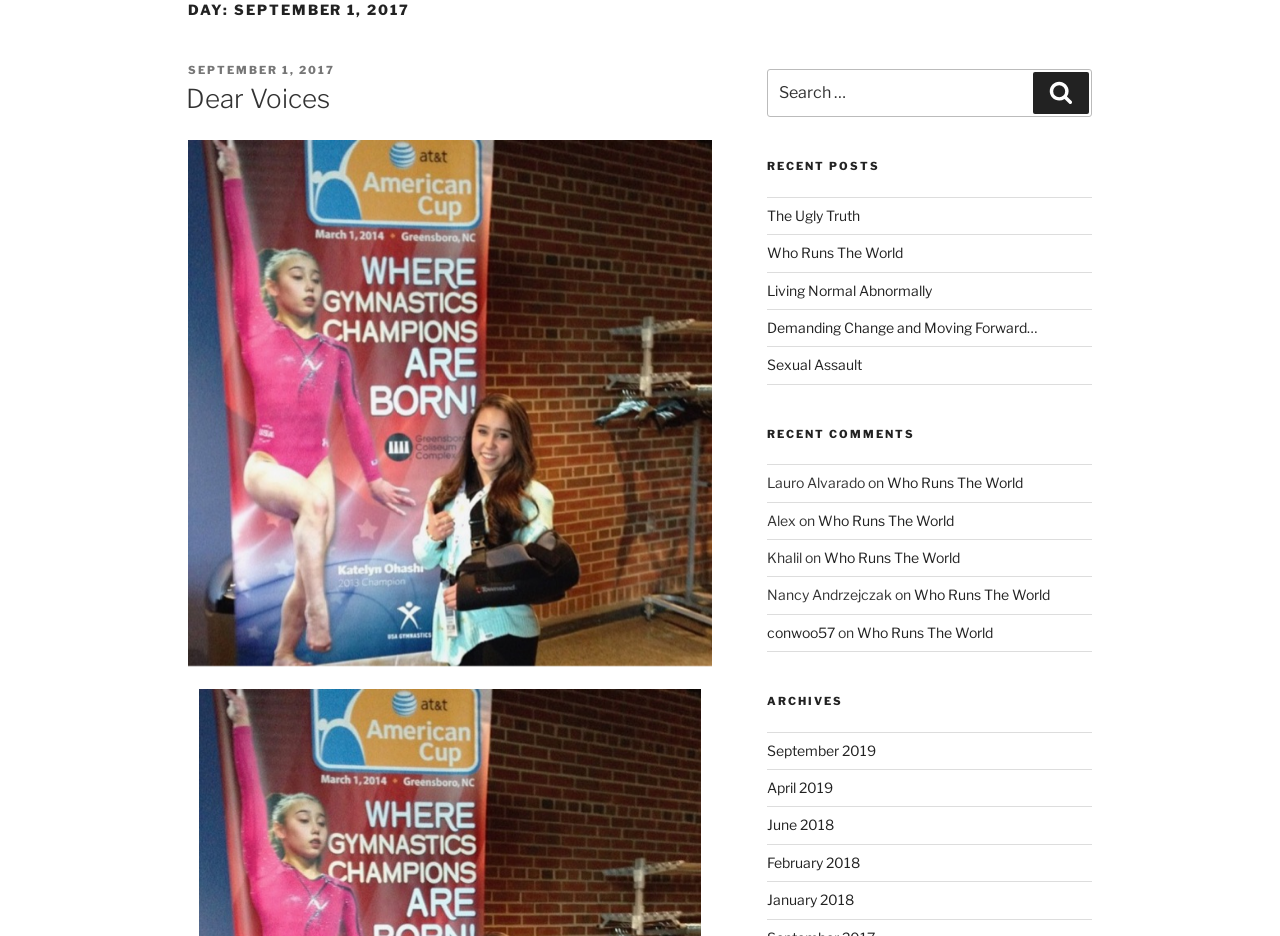Find the bounding box coordinates of the clickable area required to complete the following action: "View comments on 'Who Runs The World'".

[0.693, 0.507, 0.799, 0.525]